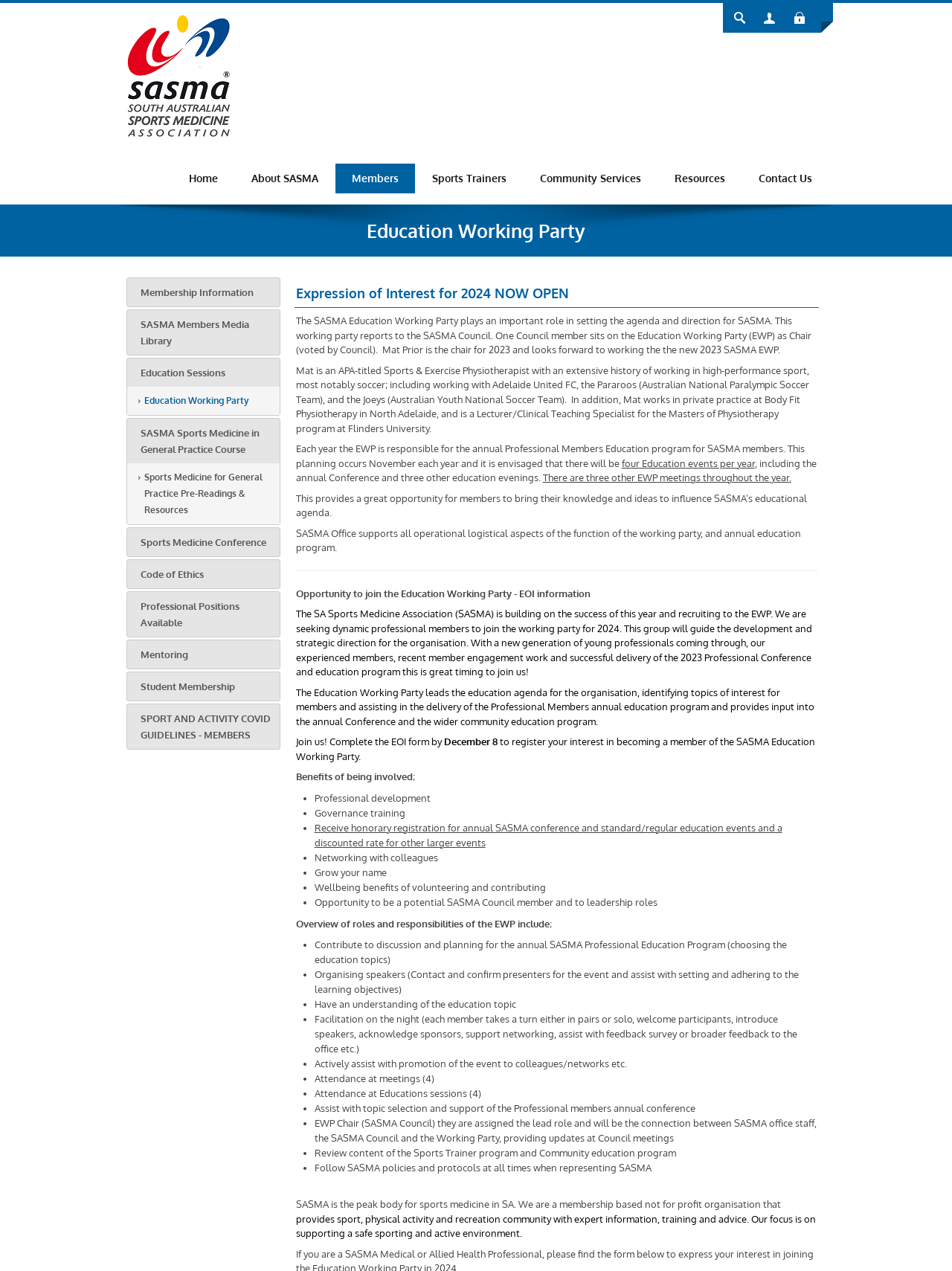What is the benefit of being involved in the Education Working Party?
Relying on the image, give a concise answer in one word or a brief phrase.

Professional development